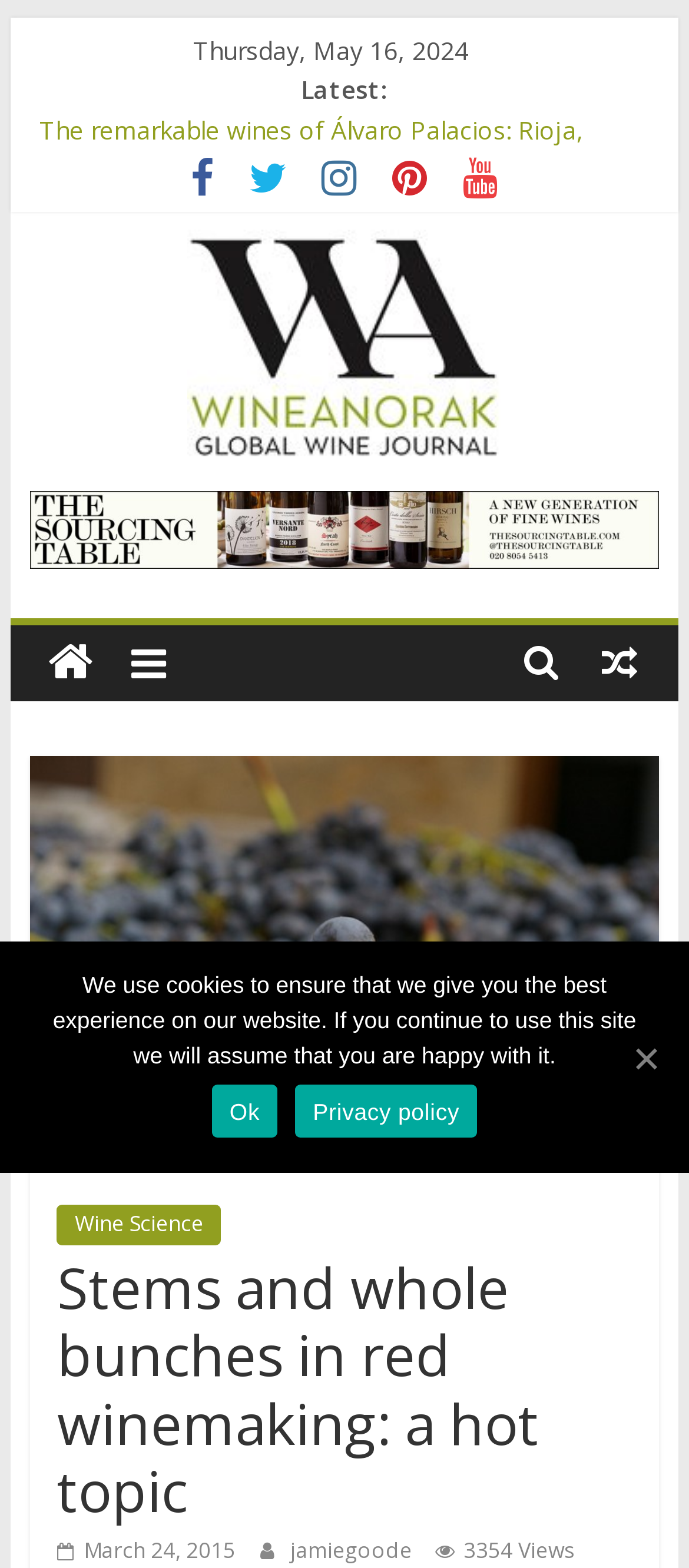How many views does the article 'Stems and whole bunches in red winemaking: a hot topic' have?
Kindly offer a detailed explanation using the data available in the image.

I found the number of views by looking at the static text element with text '3354 Views' that is a child of the header element with text 'Stems and whole bunches in red winemaking: a hot topic'.